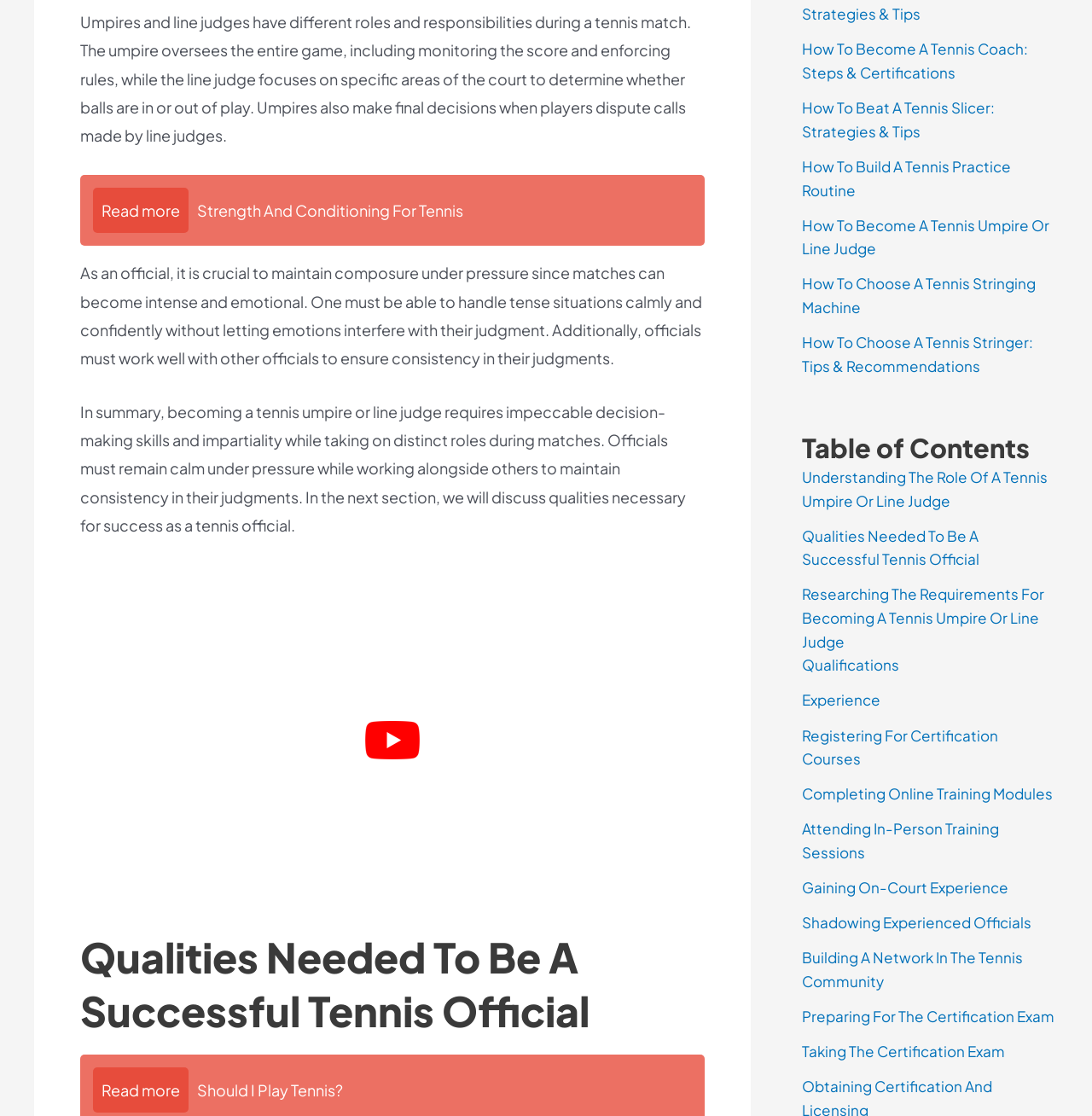Show the bounding box coordinates for the element that needs to be clicked to execute the following instruction: "Explore the qualities needed to be a successful tennis official". Provide the coordinates in the form of four float numbers between 0 and 1, i.e., [left, top, right, bottom].

[0.734, 0.45, 0.902, 0.488]